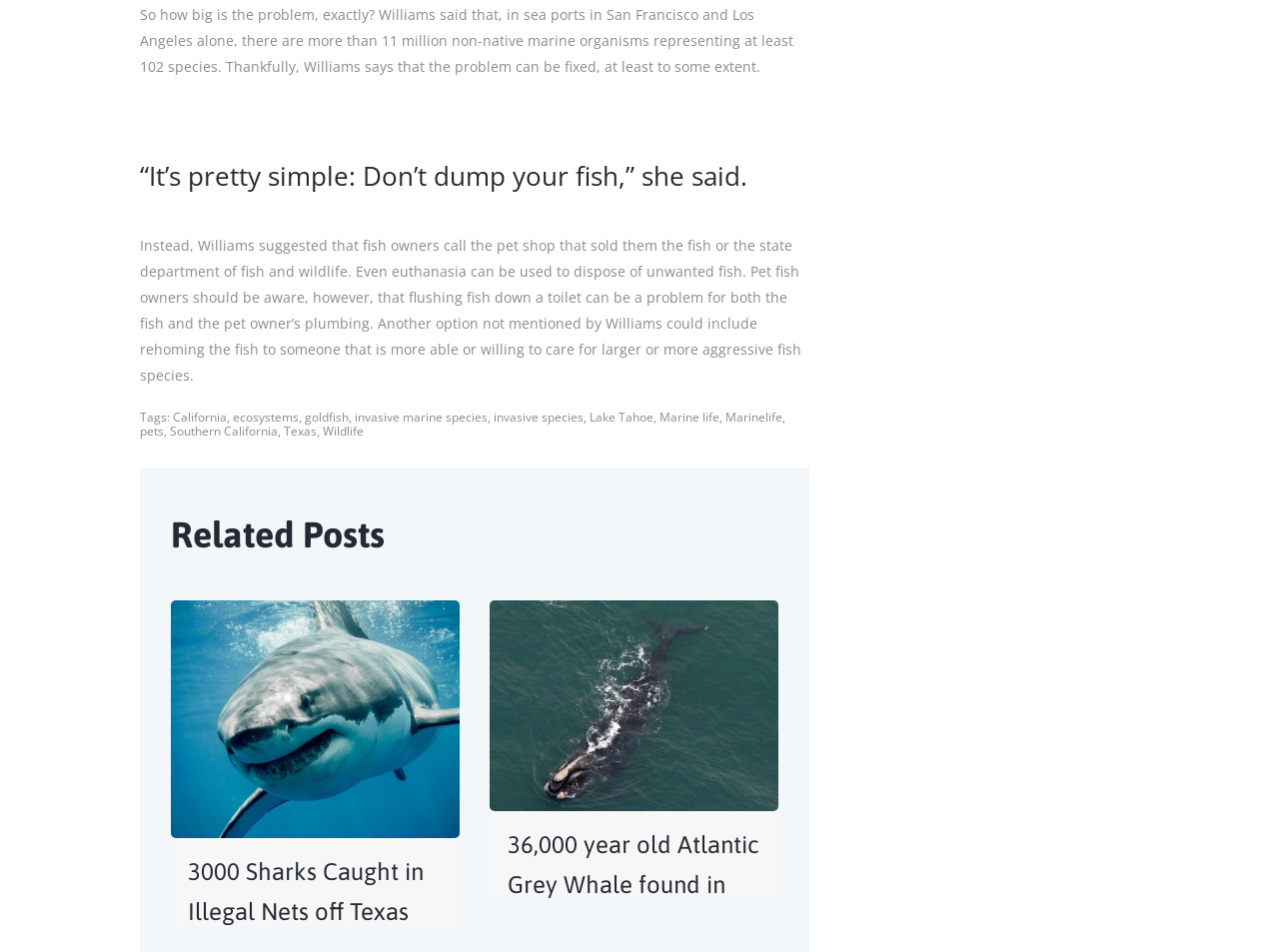How many species of non-native marine organisms are found in San Francisco and Los Angeles sea ports?
Based on the image, answer the question with a single word or brief phrase.

At least 102